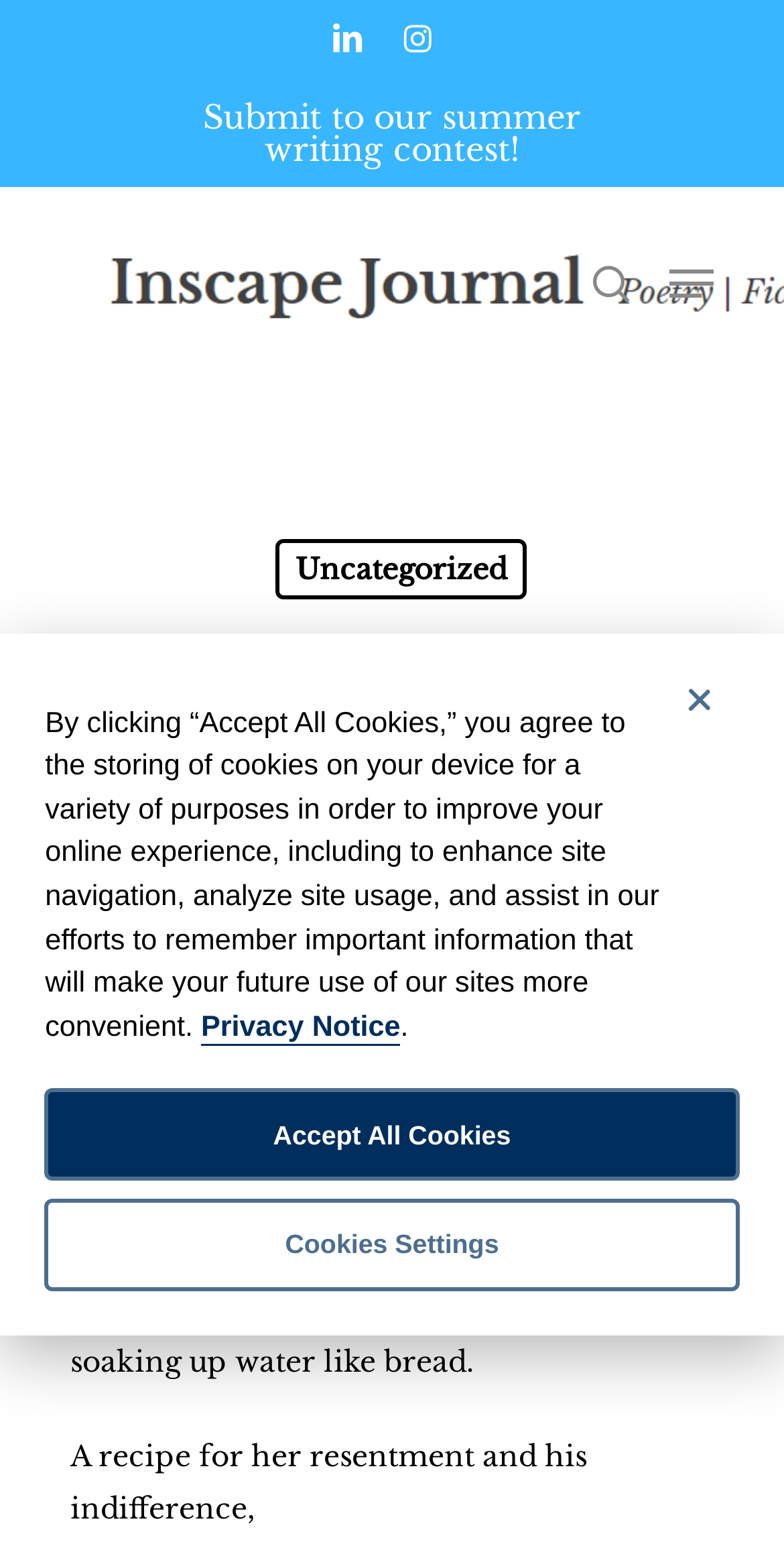Identify the bounding box of the UI element described as follows: "Close Search". Provide the coordinates as four float numbers in the range of 0 to 1 [left, top, right, bottom].

[0.841, 0.235, 0.903, 0.258]